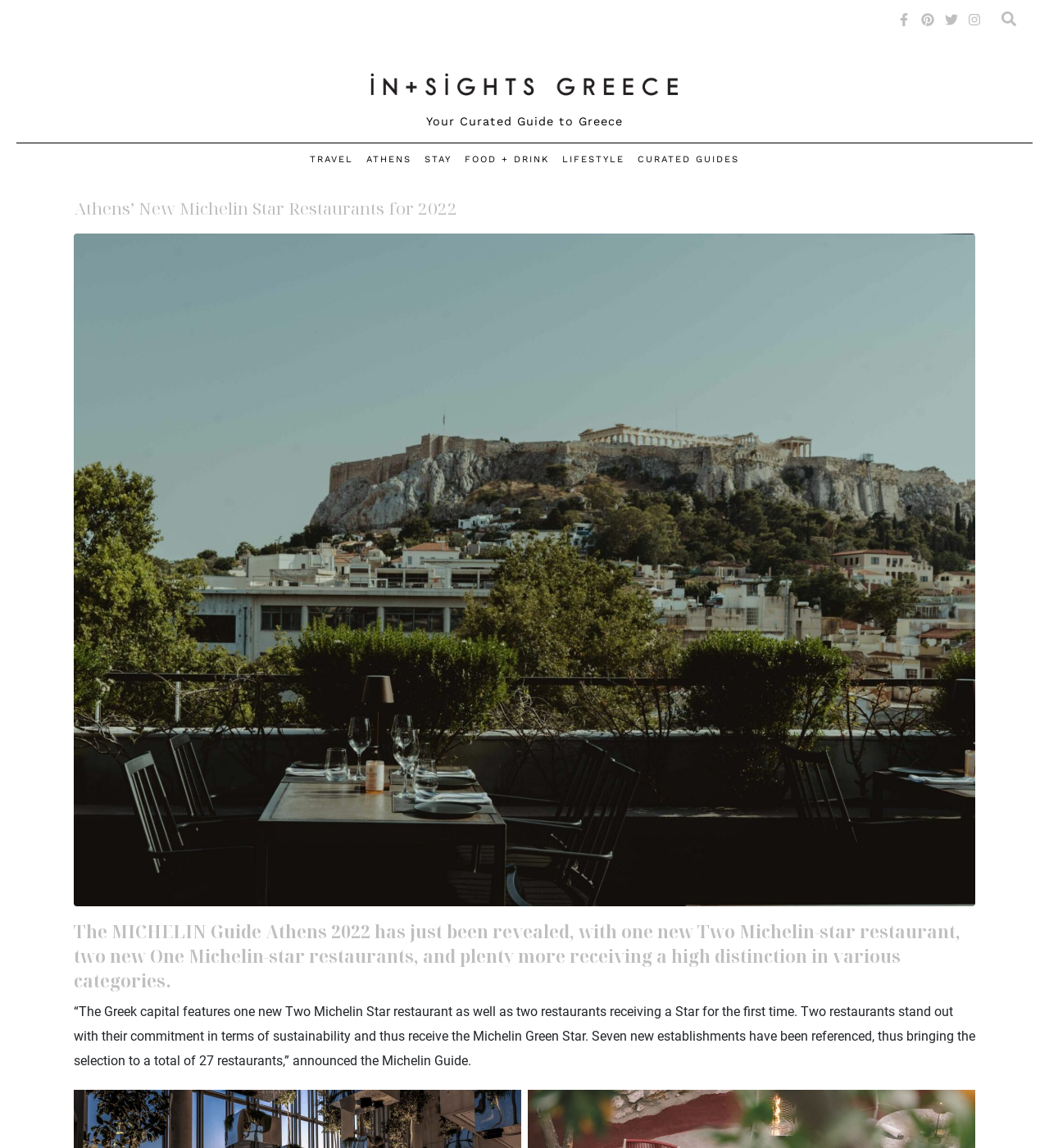Identify the bounding box coordinates for the element that needs to be clicked to fulfill this instruction: "Check out the FOOD + DRINK section". Provide the coordinates in the format of four float numbers between 0 and 1: [left, top, right, bottom].

[0.443, 0.132, 0.523, 0.146]